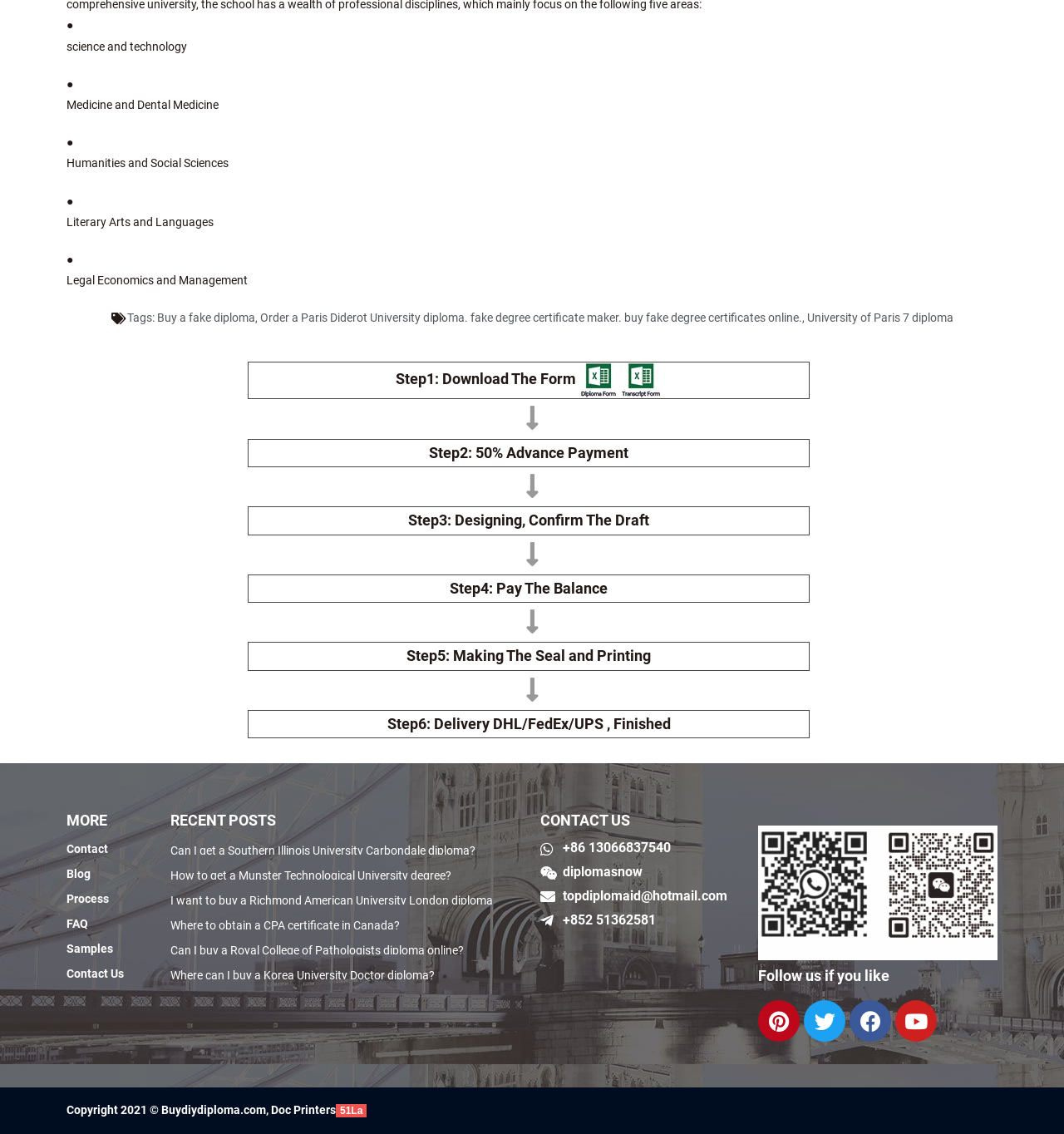Please indicate the bounding box coordinates for the clickable area to complete the following task: "Click on 'Contact'". The coordinates should be specified as four float numbers between 0 and 1, i.e., [left, top, right, bottom].

[0.062, 0.738, 0.145, 0.76]